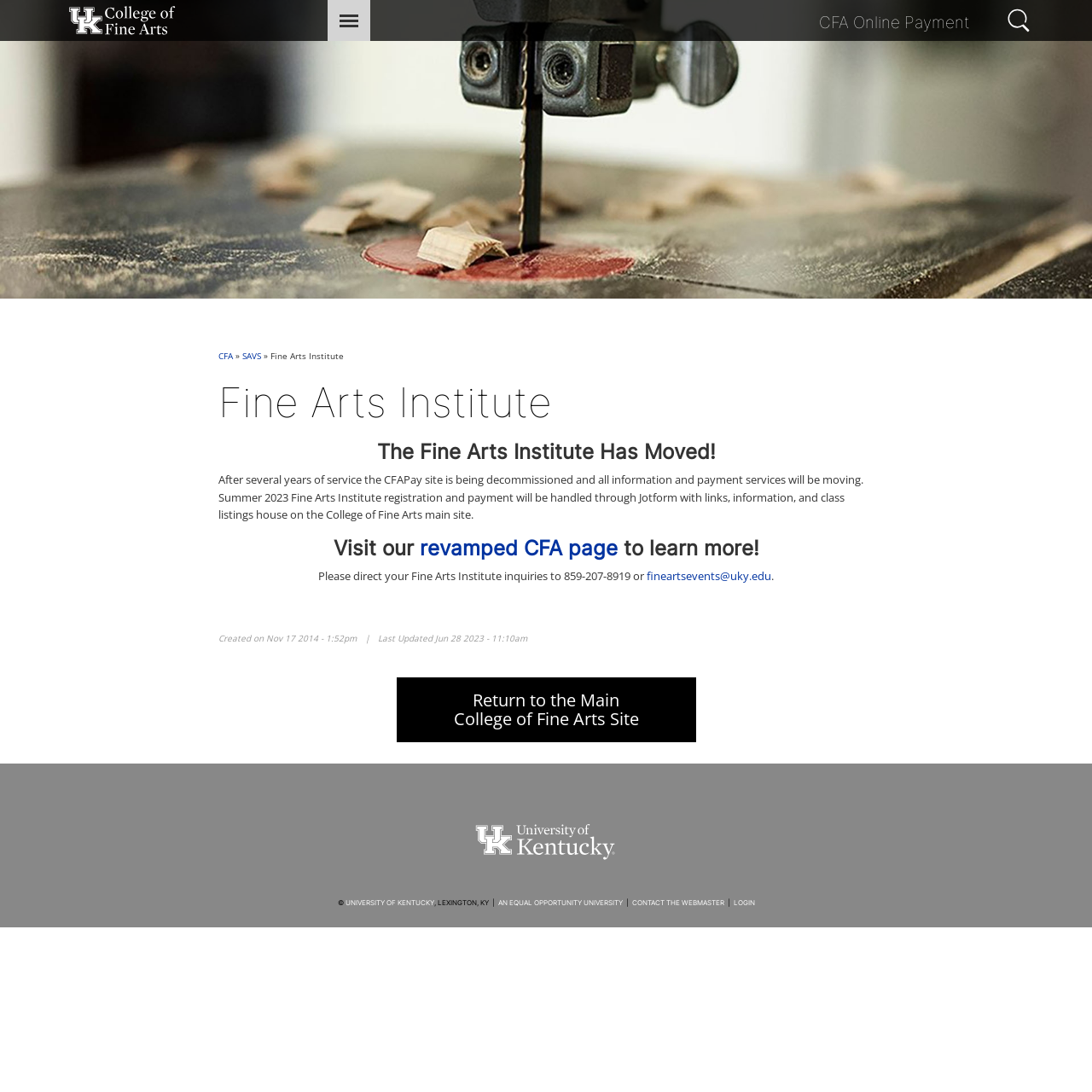When was the webpage last updated?
Answer the question based on the image using a single word or a brief phrase.

Jun 28 2023 - 11:10am